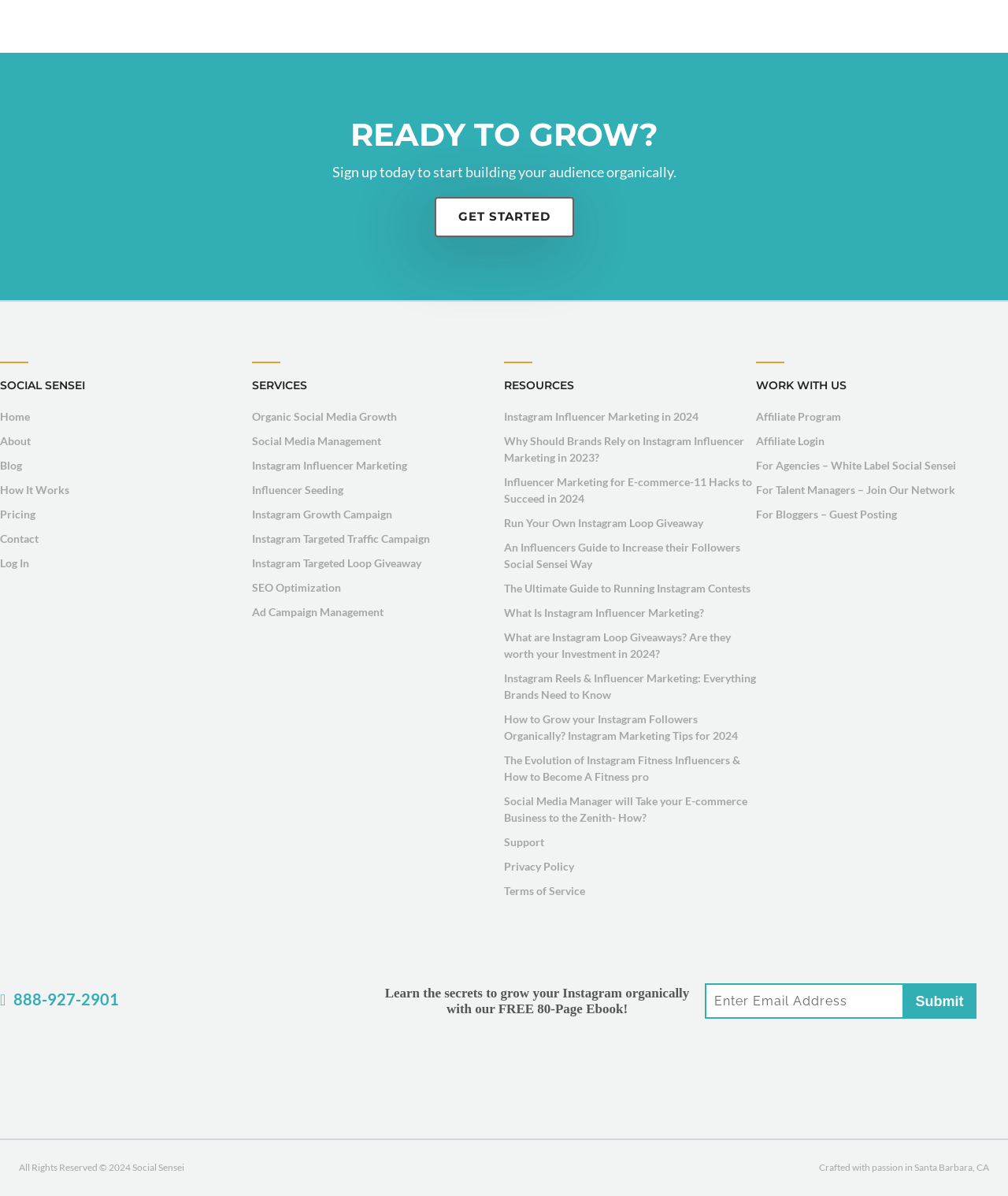Can you identify the bounding box coordinates of the clickable region needed to carry out this instruction: 'Enter email address to receive a free ebook'? The coordinates should be four float numbers within the range of 0 to 1, stated as [left, top, right, bottom].

[0.699, 0.822, 0.957, 0.852]